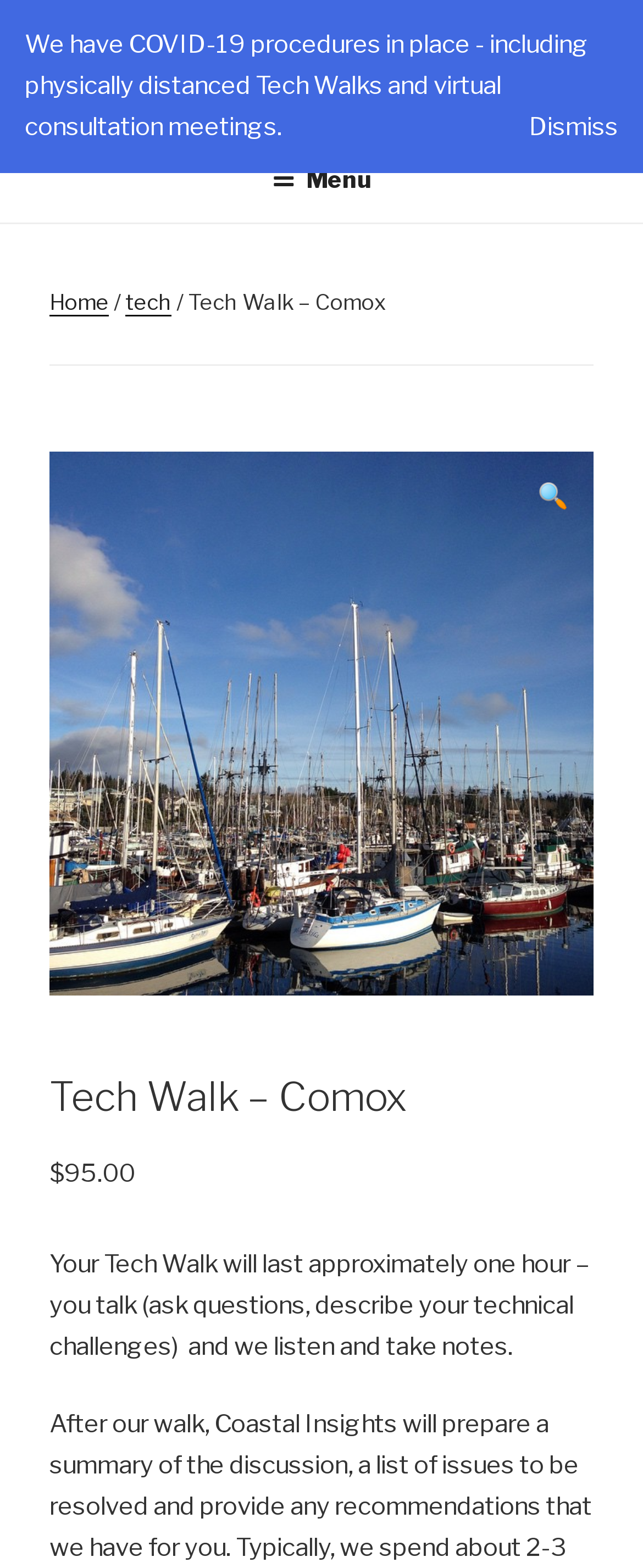What safety measures are in place for Tech Walks?
Based on the image, give a one-word or short phrase answer.

COVID-19 procedures